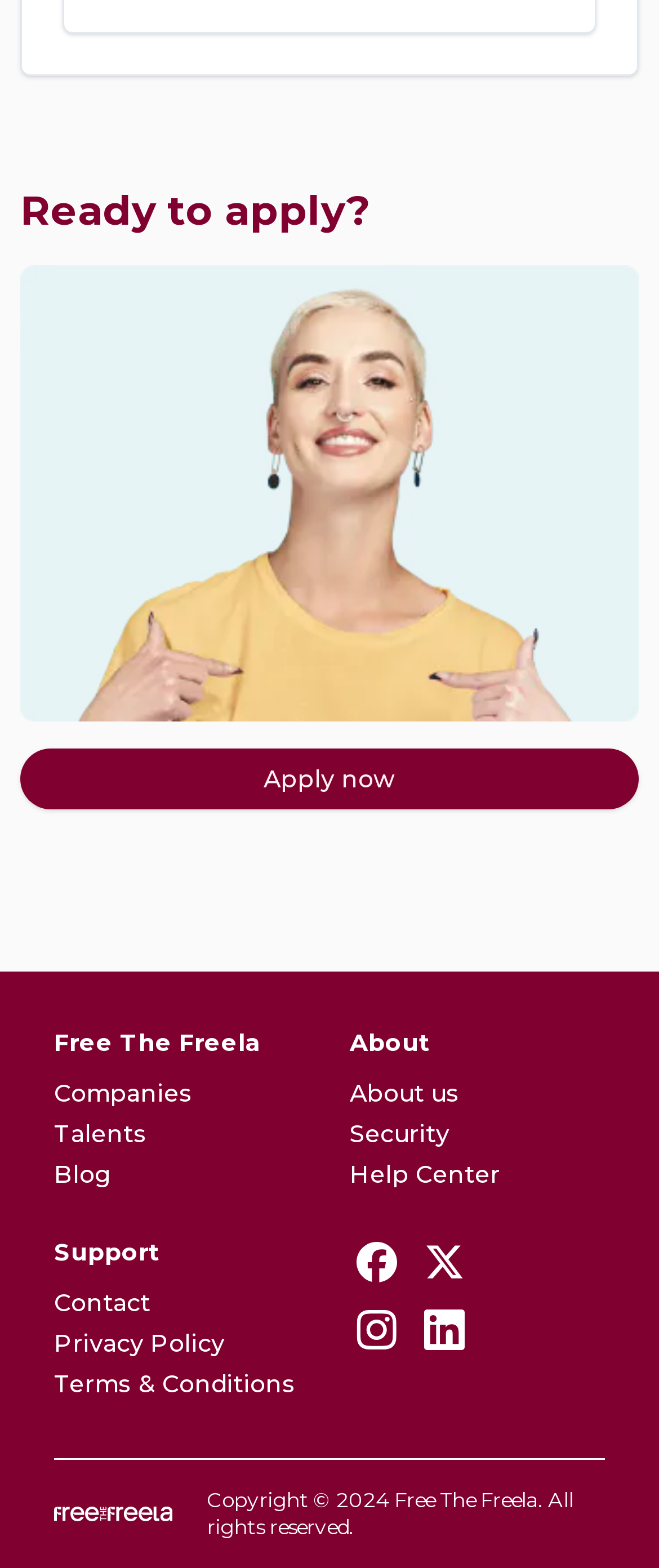Locate the bounding box coordinates of the item that should be clicked to fulfill the instruction: "Follow on Facebook".

[0.531, 0.788, 0.613, 0.823]